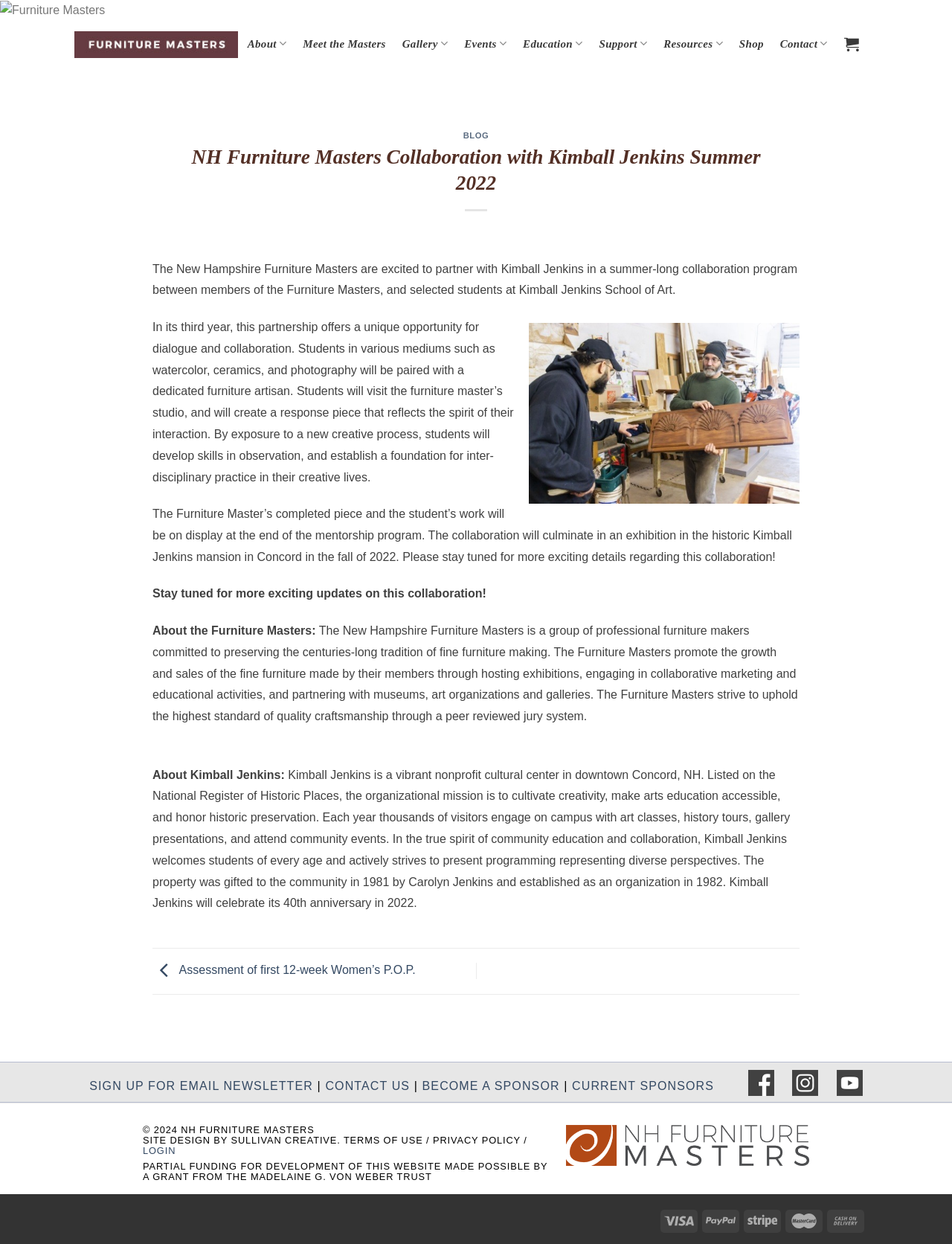What is the purpose of the summer-long collaboration program?
Please give a detailed and thorough answer to the question, covering all relevant points.

The question asks about the purpose of the summer-long collaboration program. By reading the text on the webpage, we can see that the program offers a unique opportunity for dialogue and collaboration between members of the Furniture Masters and selected students at Kimball Jenkins School of Art.